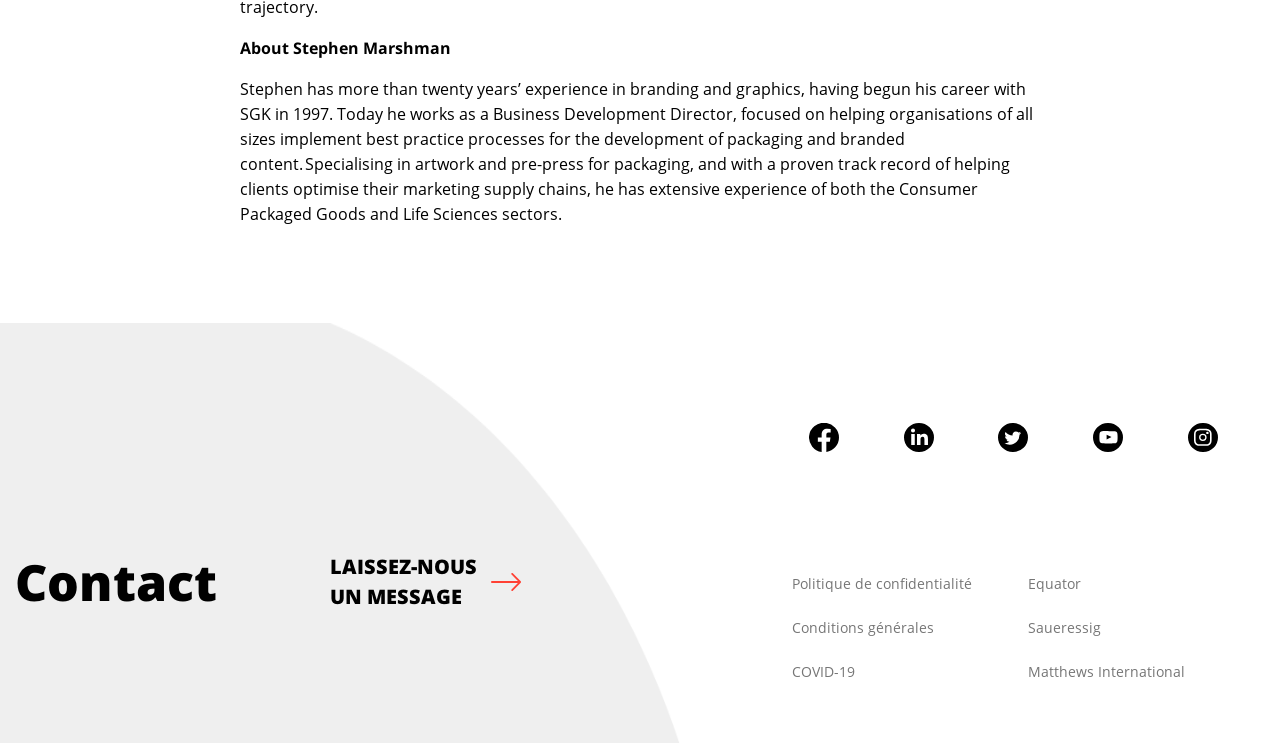Respond to the question below with a single word or phrase:
How many social media links are present?

5